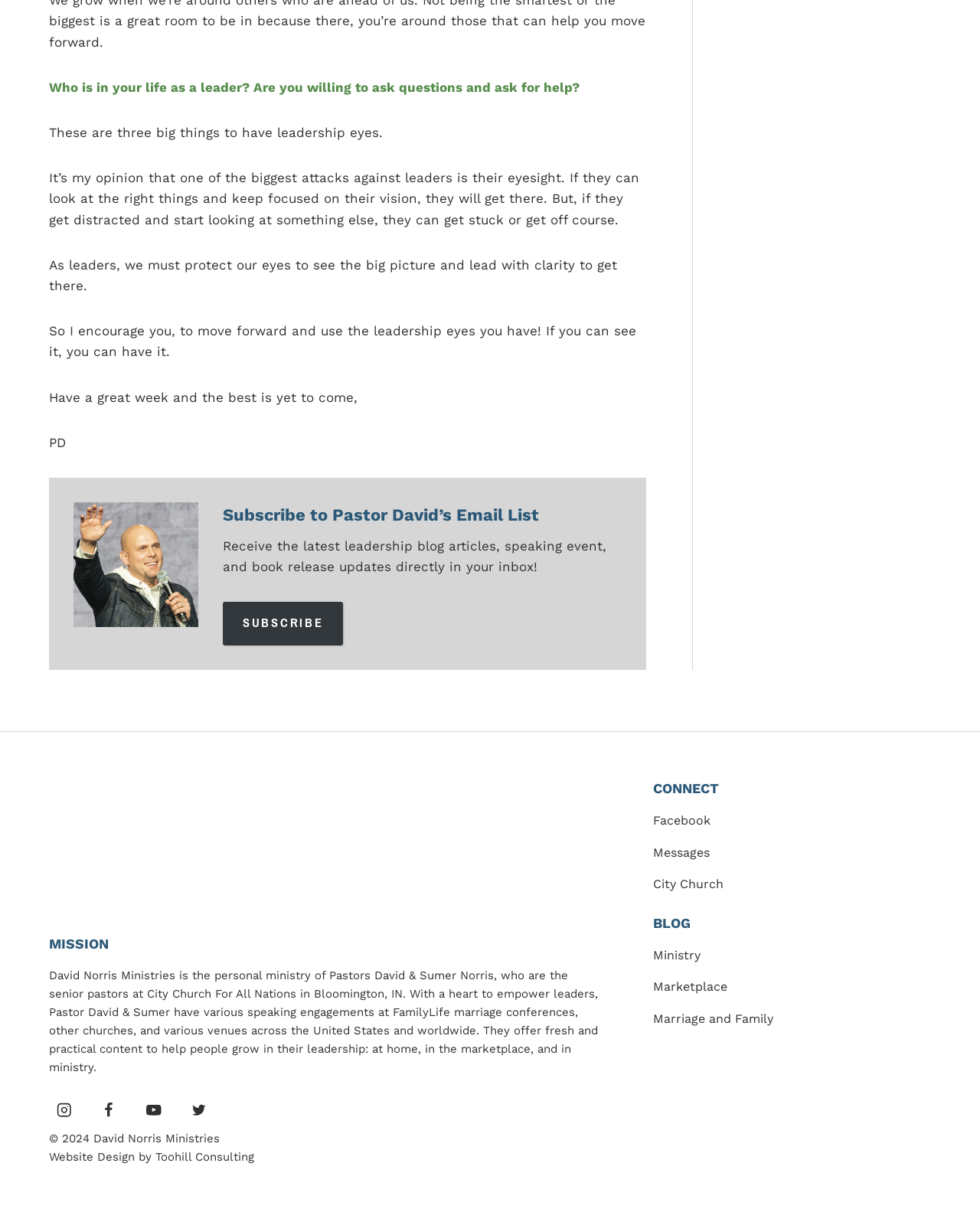Given the description City Church, predict the bounding box coordinates of the UI element. Ensure the coordinates are in the format (top-left x, top-left y, bottom-right x, bottom-right y) and all values are between 0 and 1.

[0.666, 0.723, 0.738, 0.735]